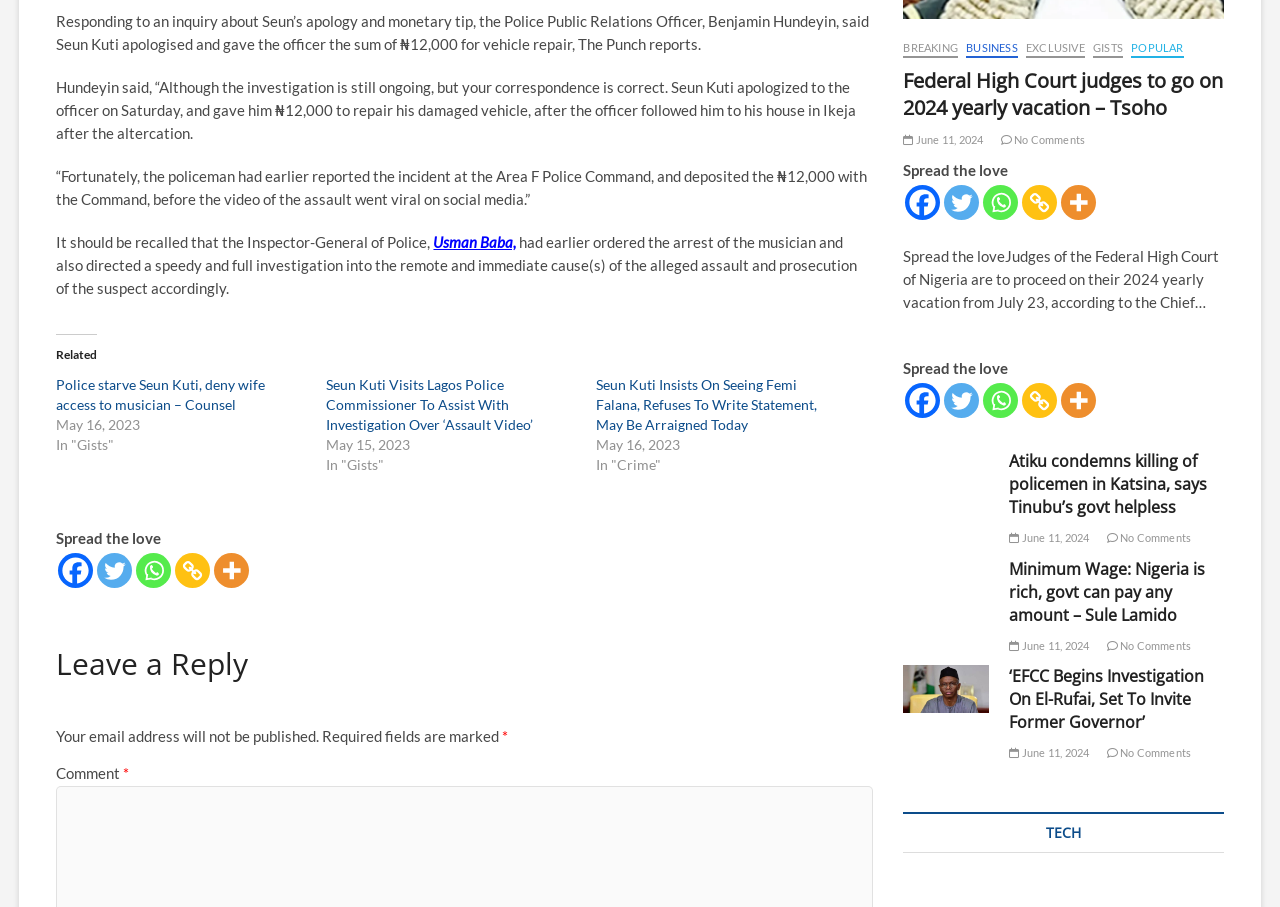Respond with a single word or phrase to the following question: What is the amount Seun Kuti gave to the police officer?

₦12,000